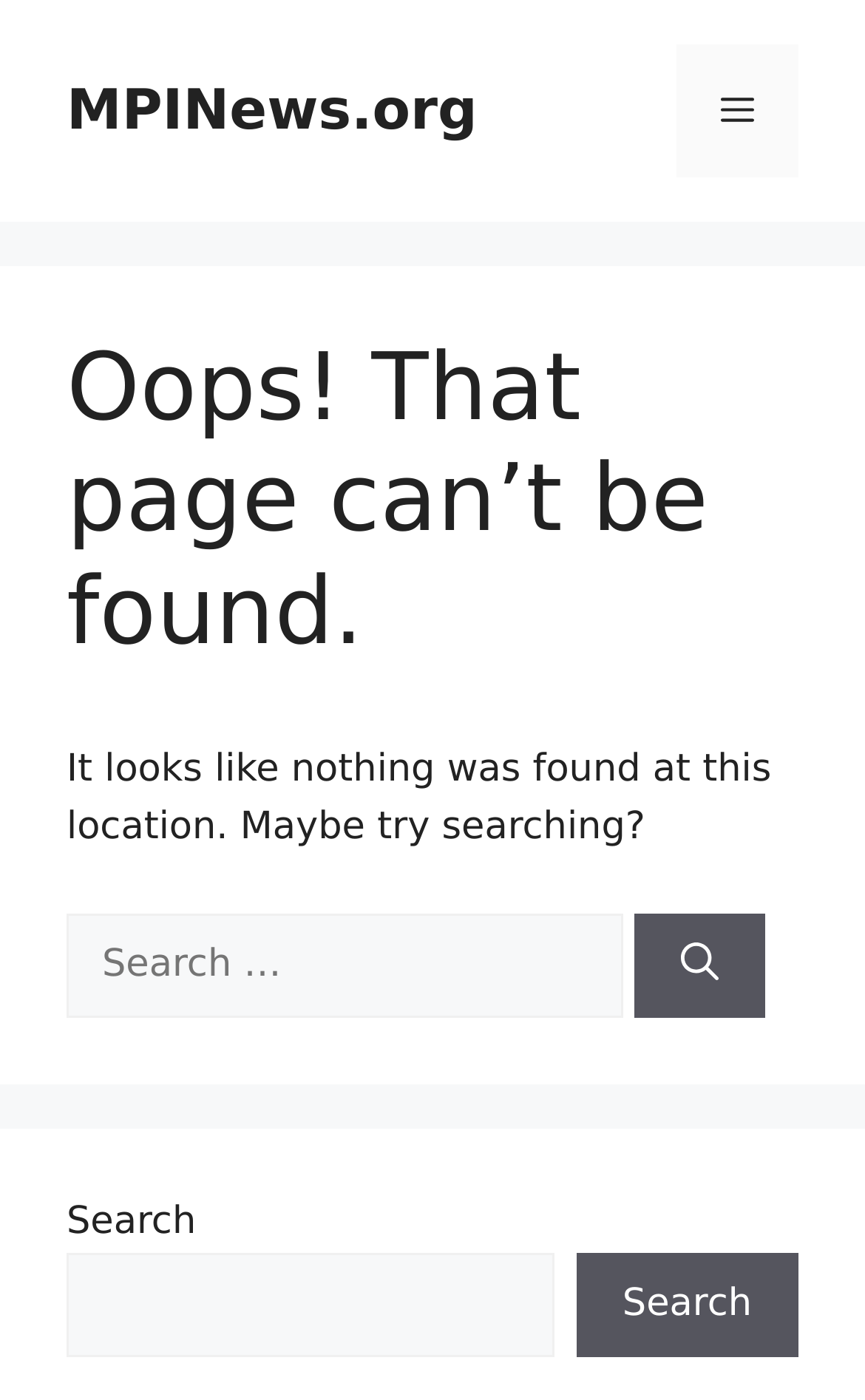Respond to the question with just a single word or phrase: 
What is the text of the static text element below the main heading?

It looks like nothing was found at this location. Maybe try searching?